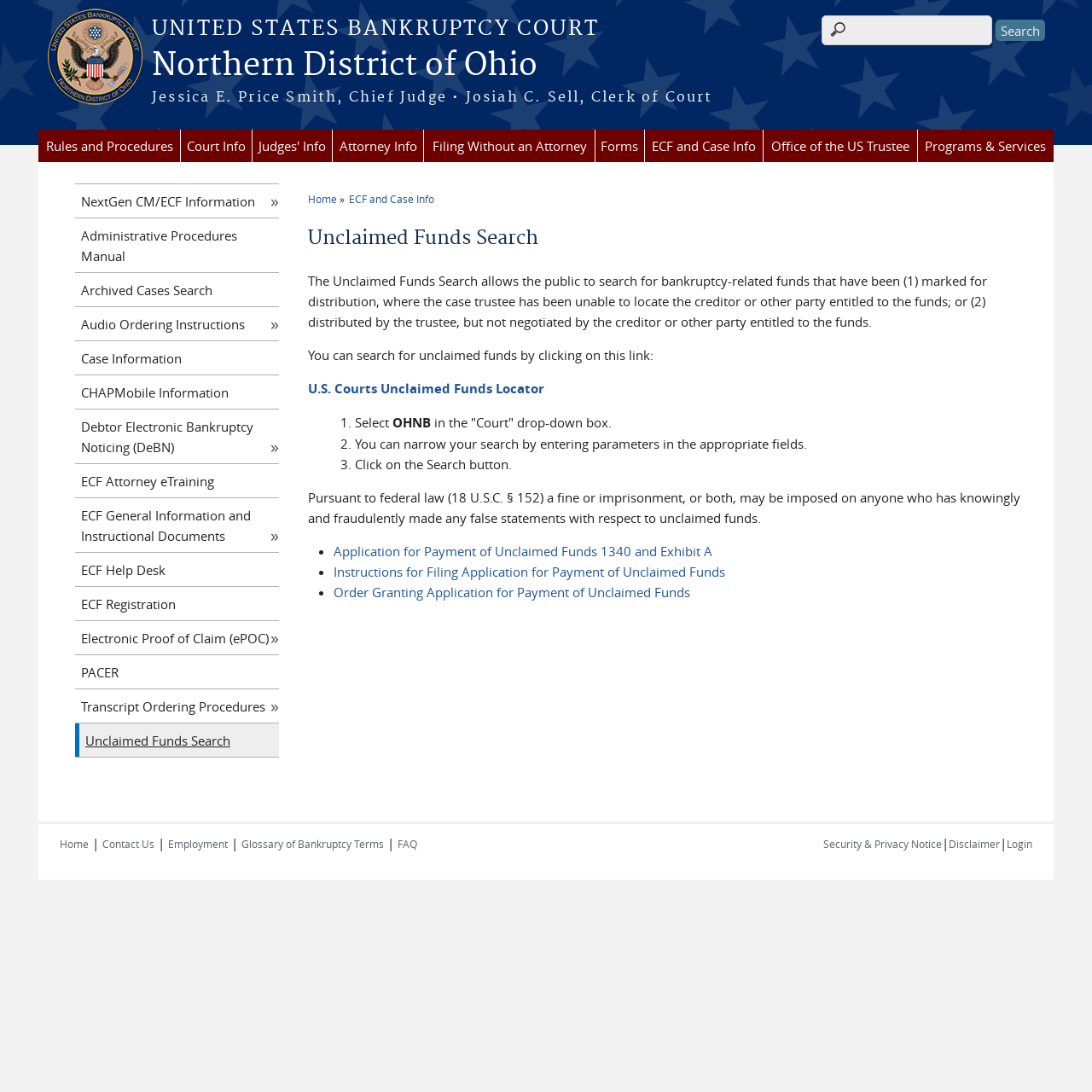Please indicate the bounding box coordinates for the clickable area to complete the following task: "Call +46 54-700 10 00". The coordinates should be specified as four float numbers between 0 and 1, i.e., [left, top, right, bottom].

None